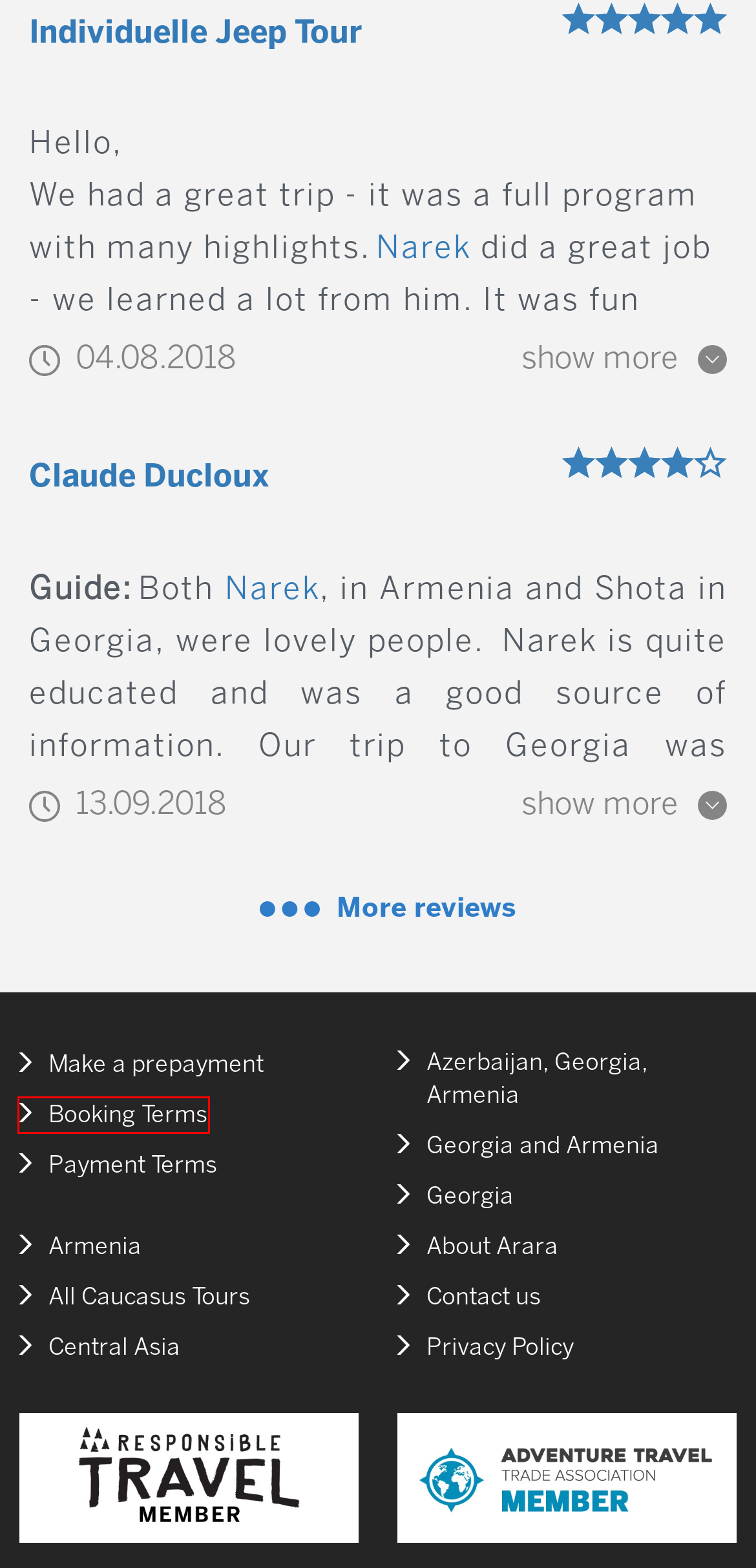Review the screenshot of a webpage that includes a red bounding box. Choose the most suitable webpage description that matches the new webpage after clicking the element within the red bounding box. Here are the candidates:
A. Contact us
B. Caucasus Tours - Armenia , Georgia, Azerbaijan - Private Tours
C. Terms and conditions of booking in AraraTour
D. Tours to Armenia
E. Privacy Policy of Arara
F. Tours to Georgia
G. Tours to Armenia and Georgia
H. Payment Terms

C